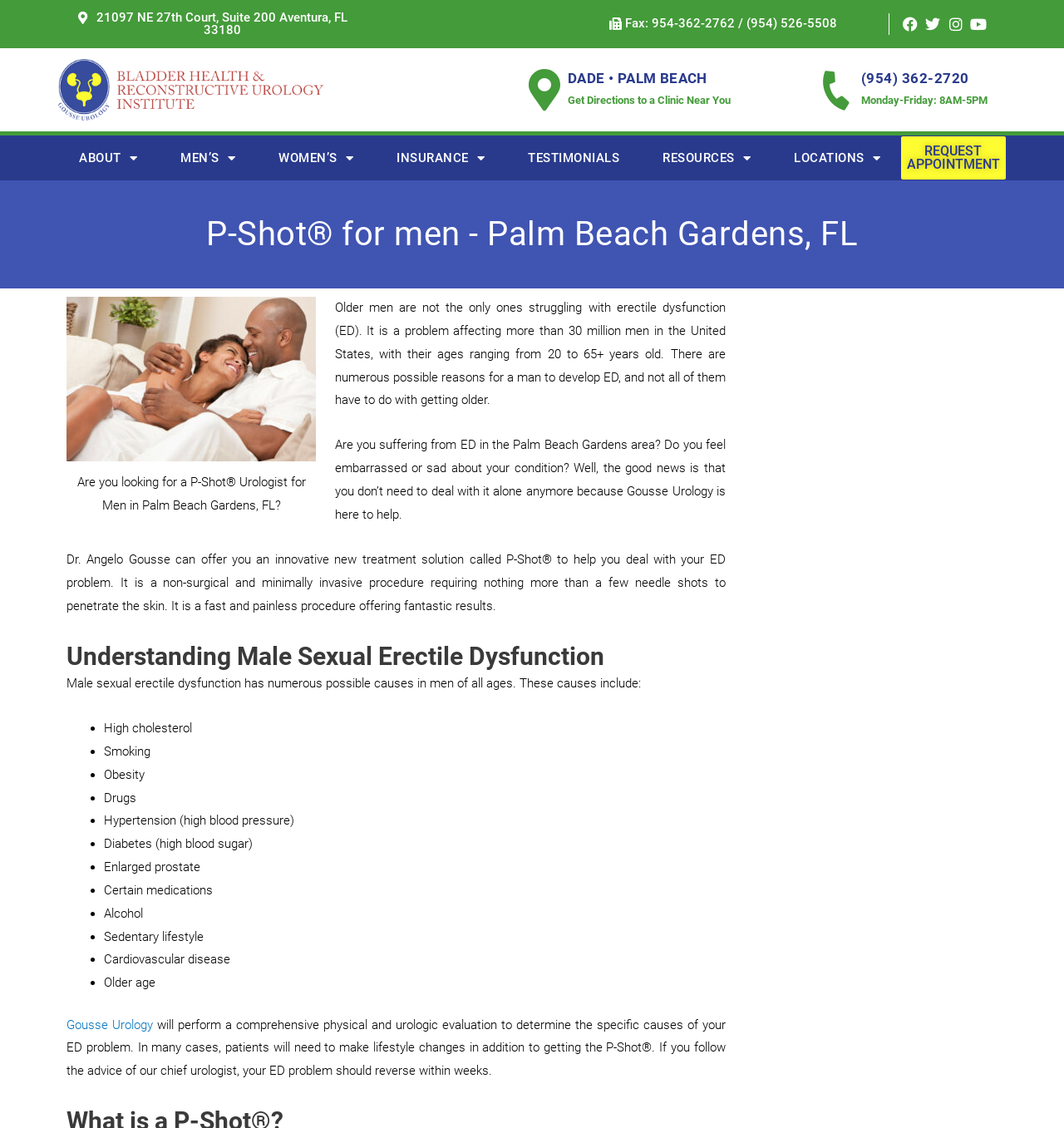Pinpoint the bounding box coordinates of the area that should be clicked to complete the following instruction: "Get directions to a clinic near you". The coordinates must be given as four float numbers between 0 and 1, i.e., [left, top, right, bottom].

[0.534, 0.083, 0.687, 0.094]